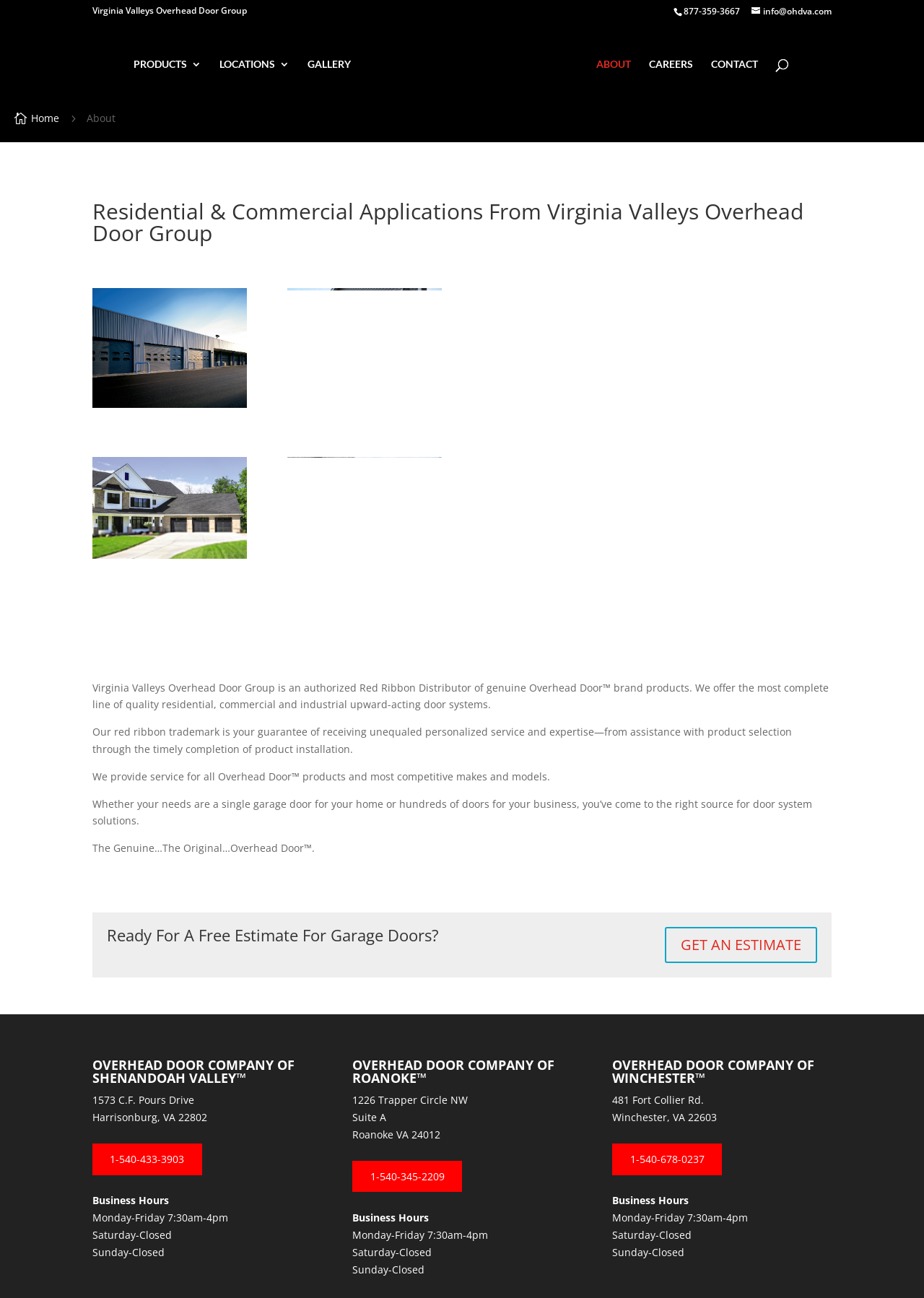What types of doors are offered by the company?
Ensure your answer is thorough and detailed.

I found the types of doors offered by the company by reading the StaticText element with the OCR text 'We offer the most complete line of quality residential, commercial and industrial upward-acting door systems.' and bounding box coordinates [0.1, 0.524, 0.897, 0.548].